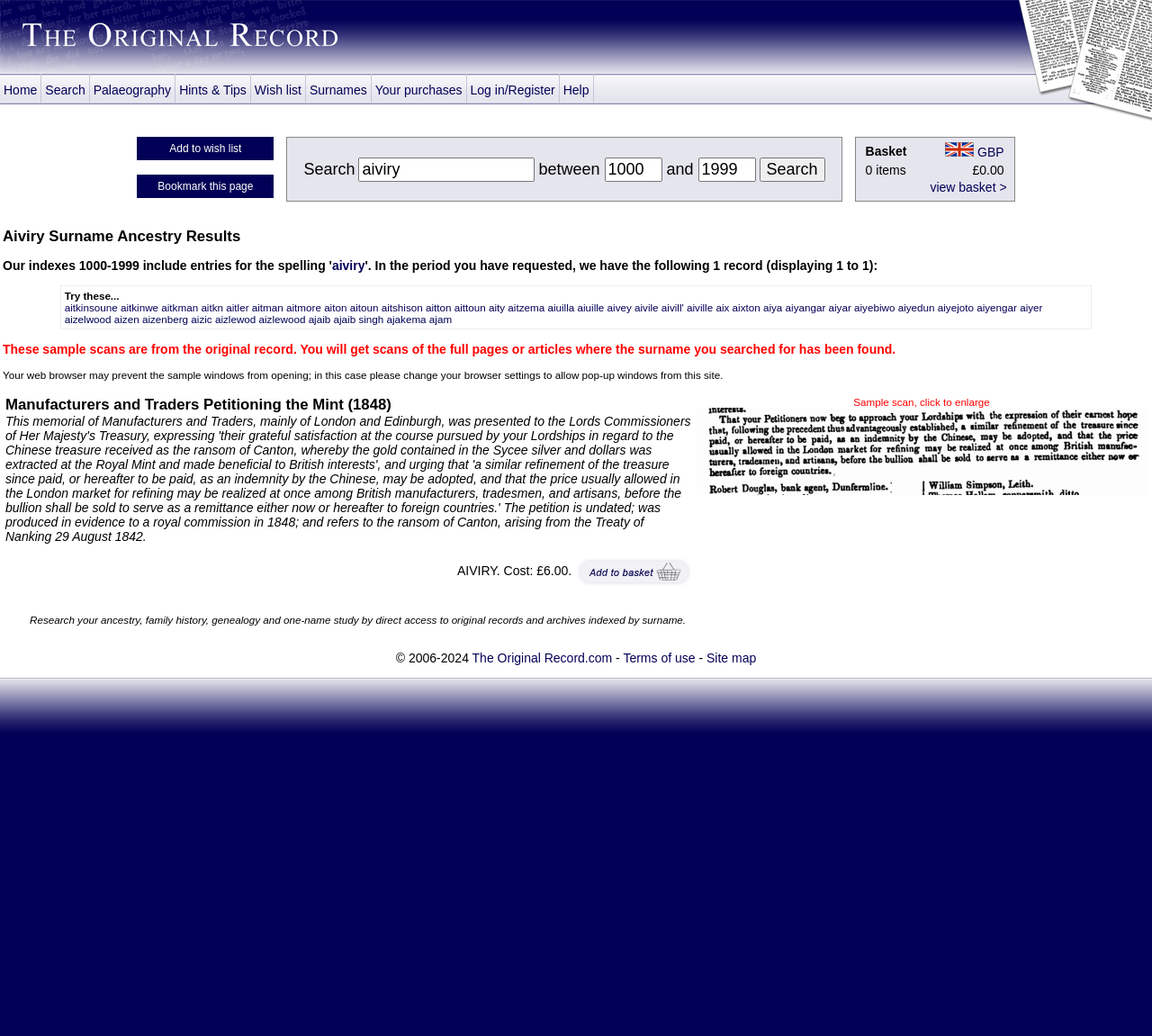Can you give a detailed response to the following question using the information from the image? How many items are in the basket?

The number of items in the basket can be found in the basket section, where it says '0 items £0.00'.